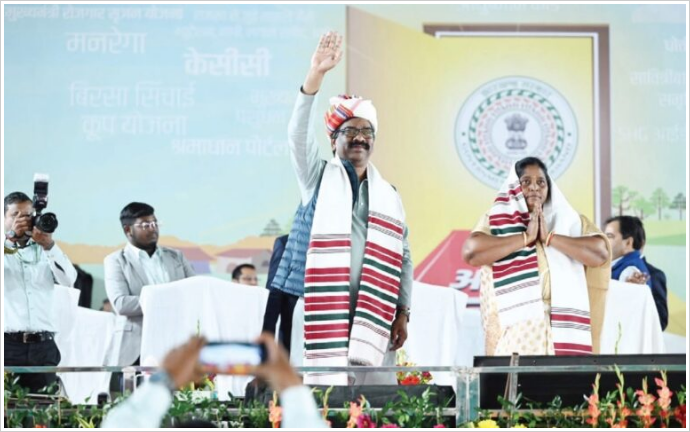What is the theme of the government initiatives displayed in the backdrop?
Answer the question with a single word or phrase derived from the image.

Local development and public engagement